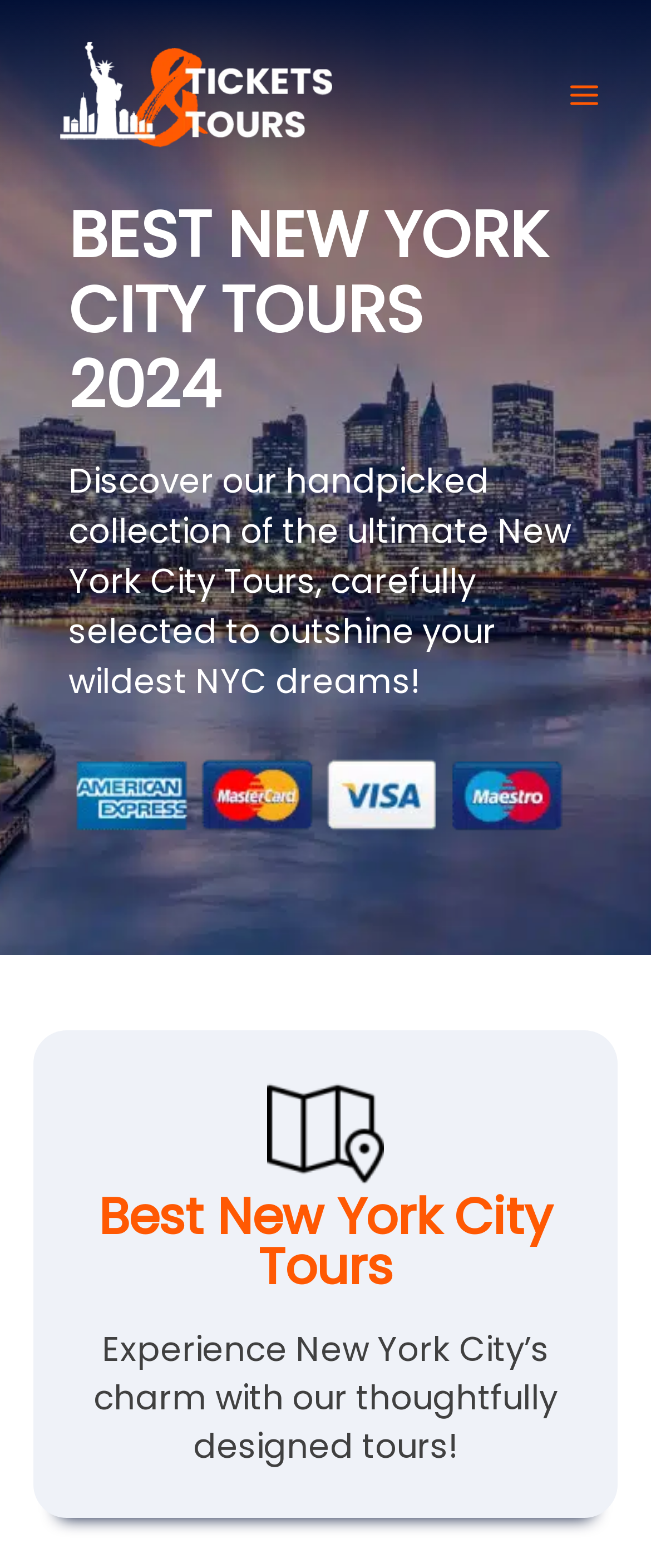Give an in-depth explanation of the webpage layout and content.

The webpage is about New York City tours, with a prominent logo of New York at the top left corner. Below the logo, there is a main menu button on the top right corner. 

The main content of the webpage is divided into sections. At the top, there is a large image of the Brooklyn Bridge, which takes up most of the screen. Above this image, there are two headings, one with a bold title "BEST NEW YORK CITY TOURS 2024" and another with a descriptive subtitle "Discover our handpicked collection of the ultimate New York City Tours, carefully selected to outshine your wildest NYC dreams!". 

Below the headings, there is a figure with an image of credit cards, indicating that the website accepts various payment methods. To the right of the figure, there is a map image. 

Further down, there is another heading "Best New York City Tours" followed by a paragraph of text "Experience New York City’s charm with our thoughtfully designed tours!". This text is positioned near the bottom of the screen.